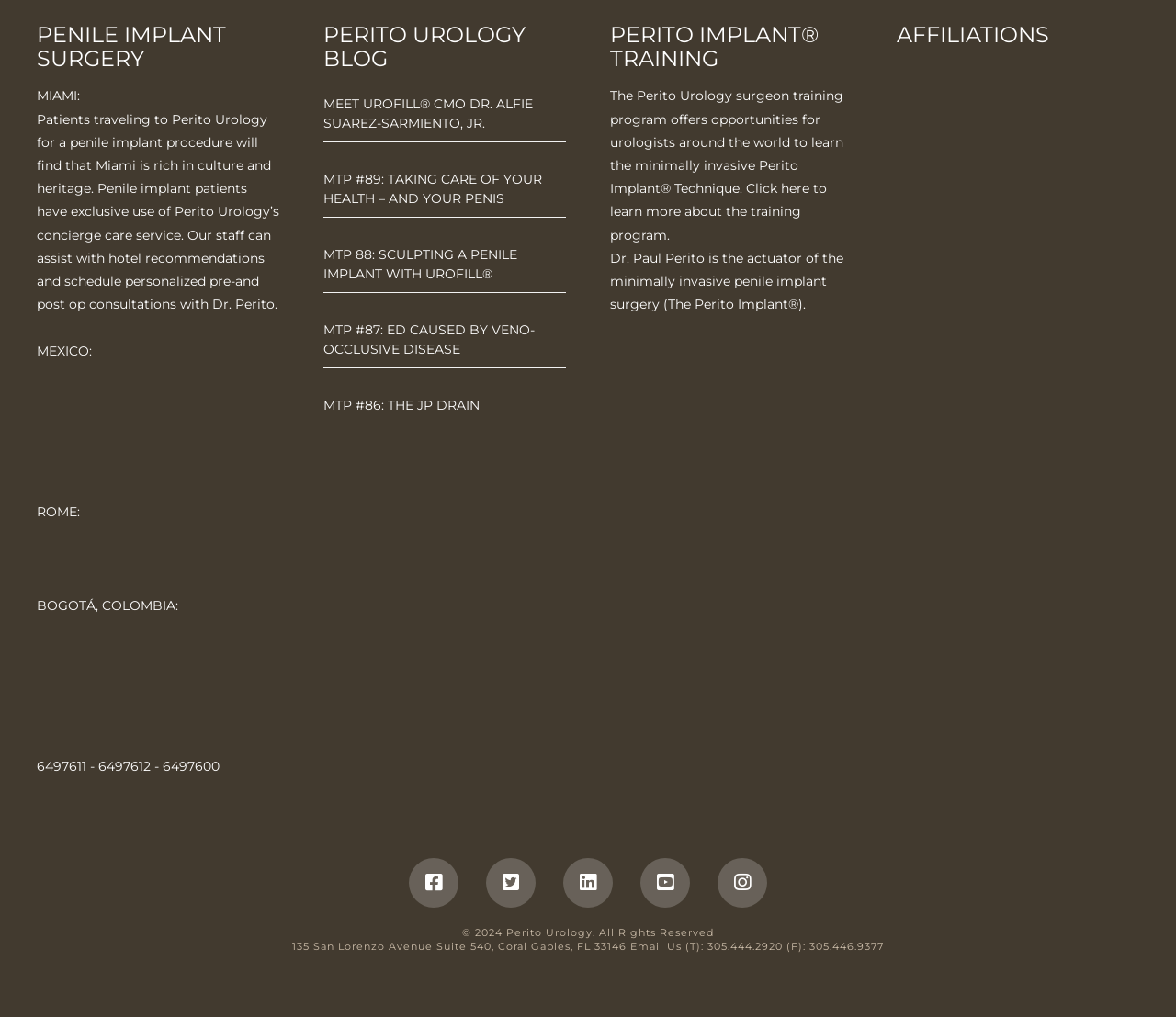Determine the bounding box coordinates of the area to click in order to meet this instruction: "Click on the 'Urologia Multidisciplinaria' link".

[0.031, 0.415, 0.238, 0.431]